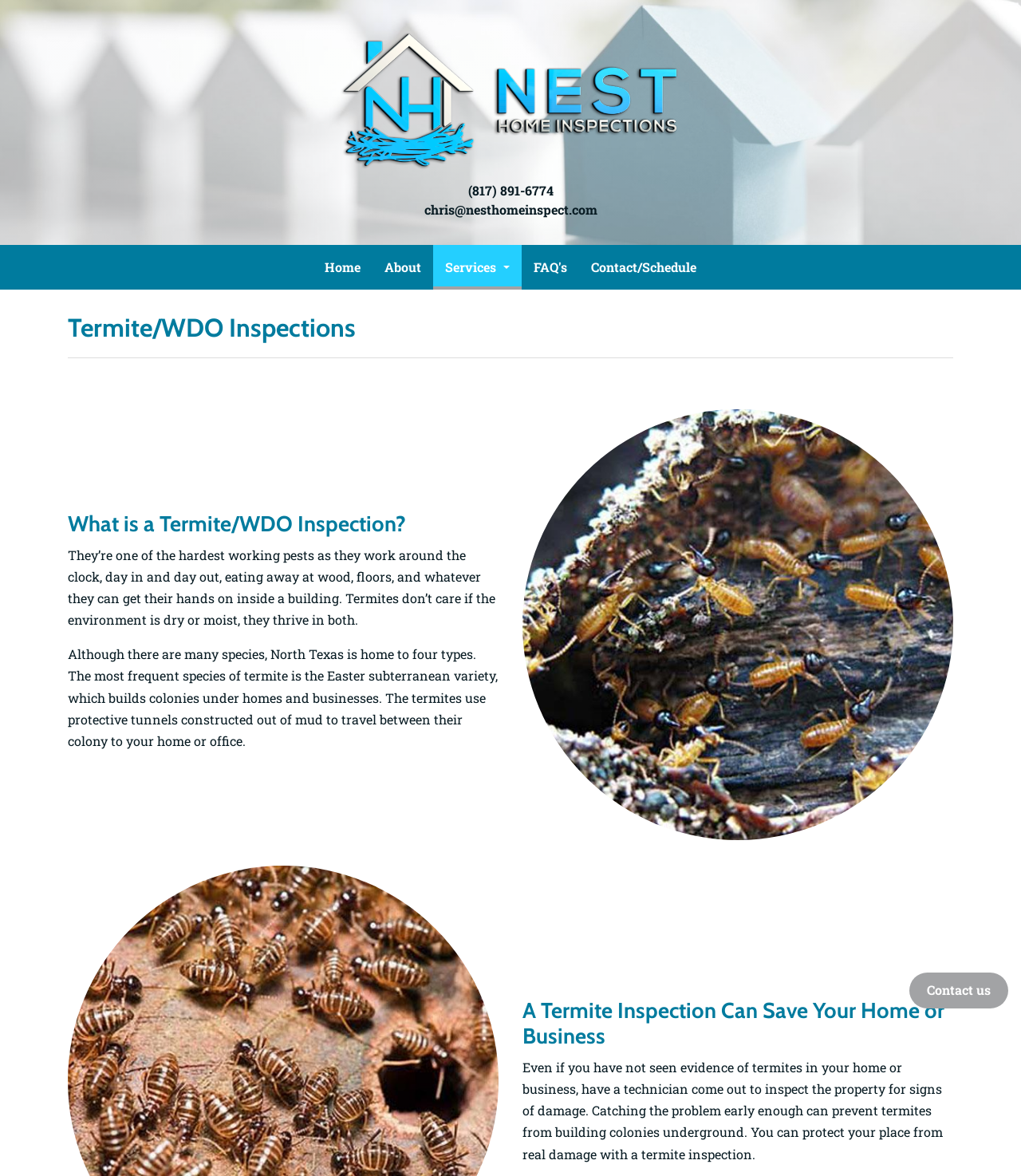Kindly determine the bounding box coordinates of the area that needs to be clicked to fulfill this instruction: "Send an email to chris@nesthomeinspect.com".

[0.415, 0.171, 0.585, 0.187]